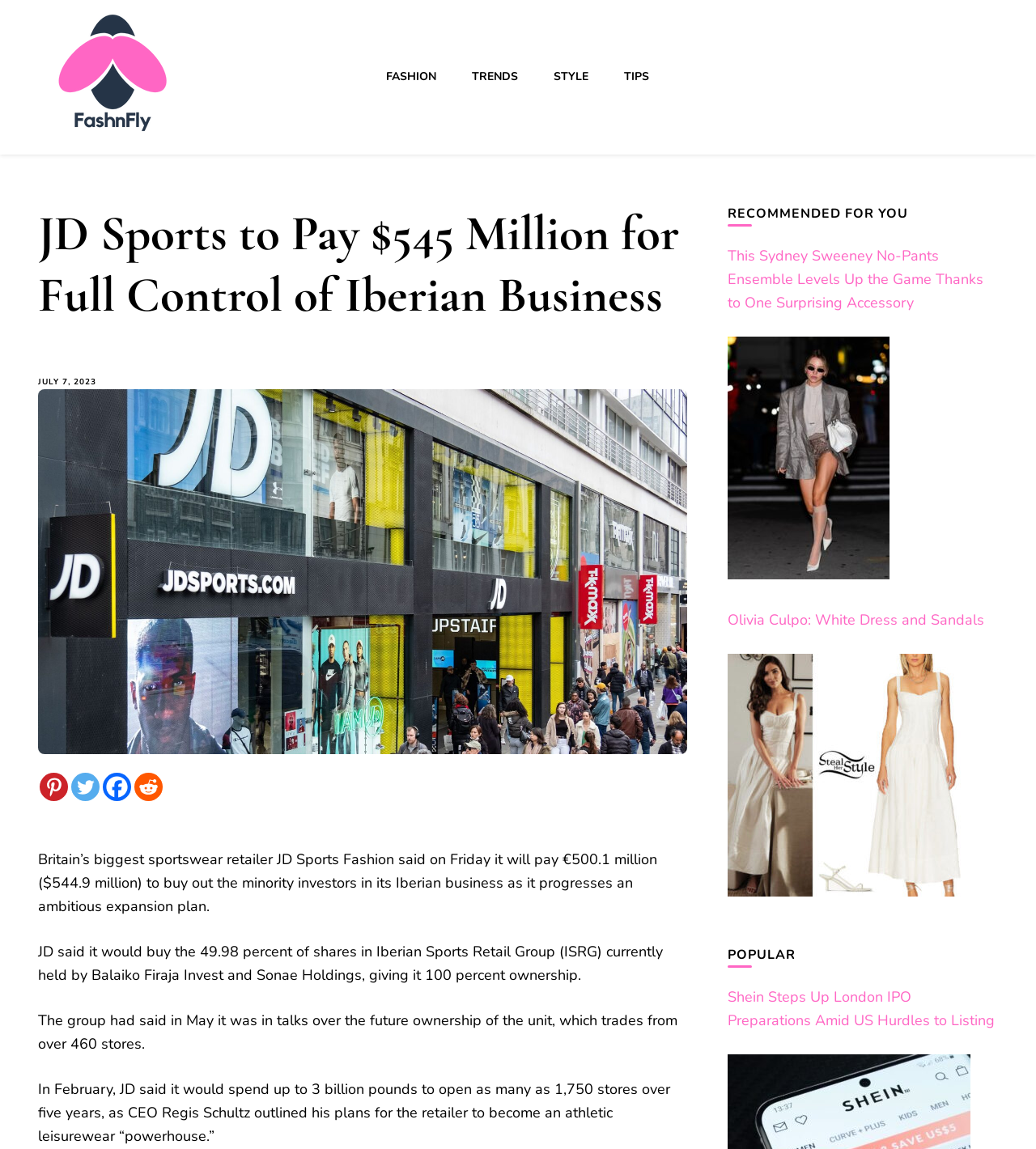Find the UI element described as: "aria-label="Facebook" title="Facebook"" and predict its bounding box coordinates. Ensure the coordinates are four float numbers between 0 and 1, [left, top, right, bottom].

[0.099, 0.673, 0.127, 0.697]